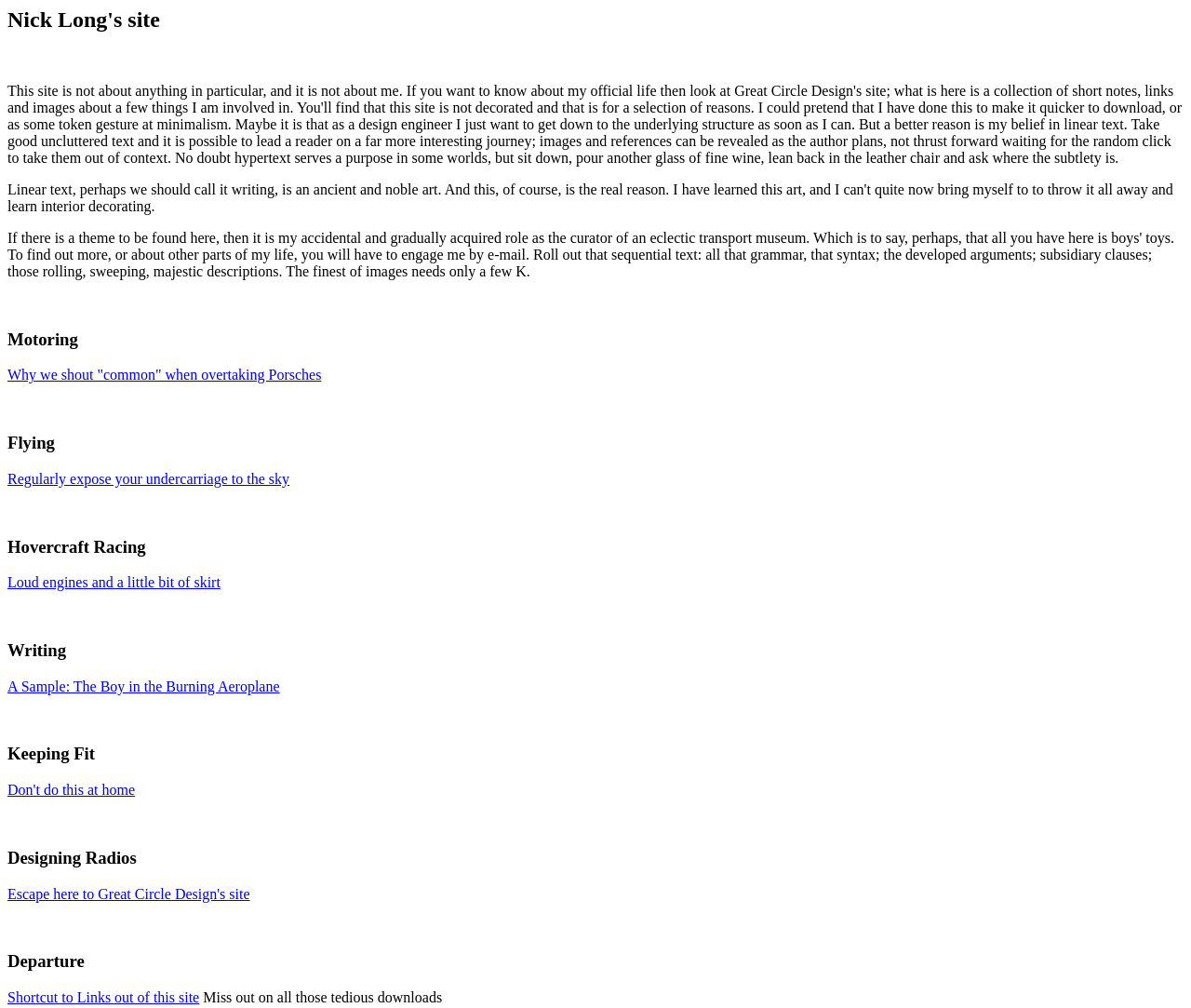Please respond in a single word or phrase: 
How many links are under the 'Flying' category?

1